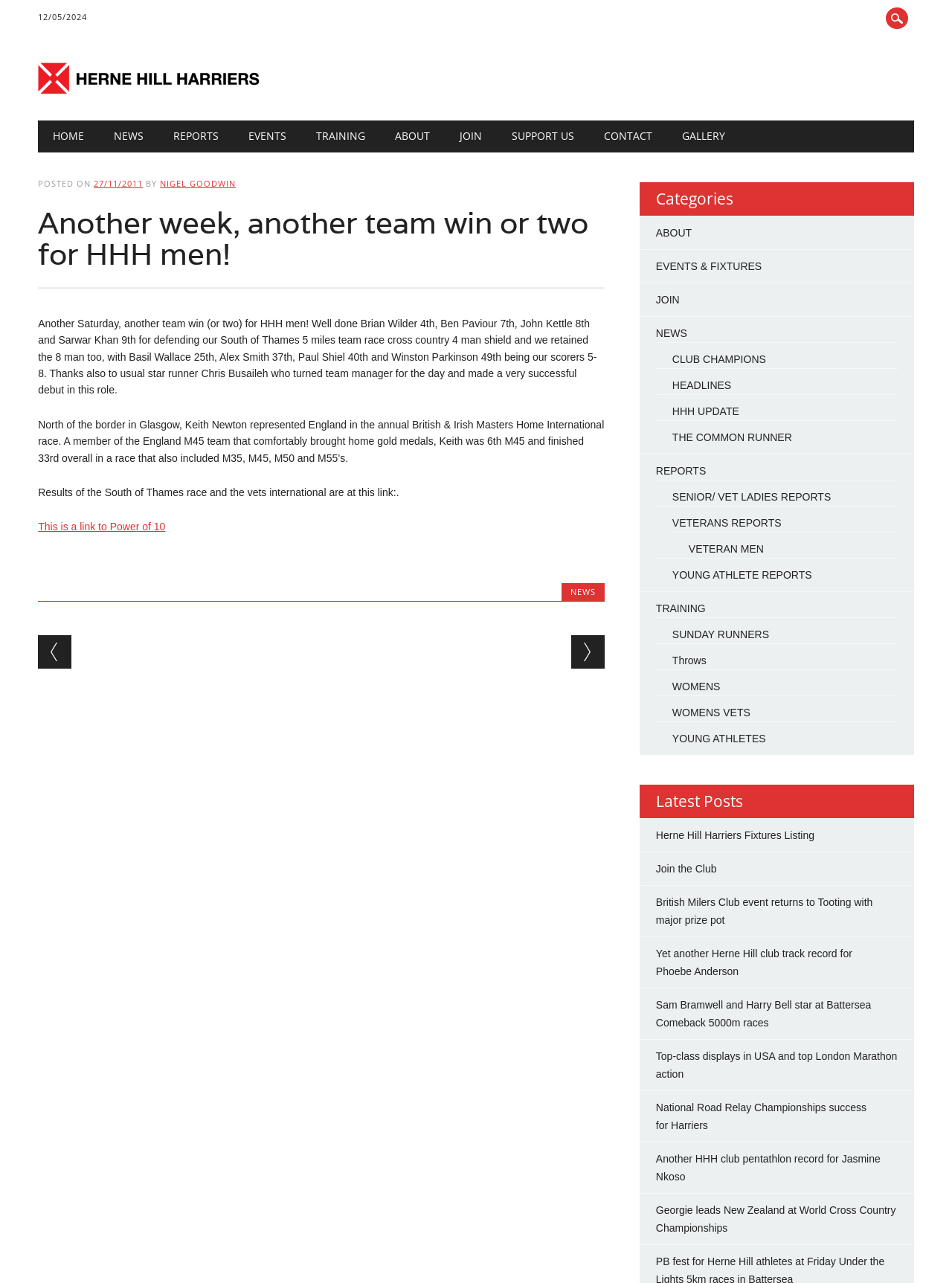Show the bounding box coordinates for the HTML element as described: "Nigel Goodwin".

[0.168, 0.138, 0.248, 0.147]